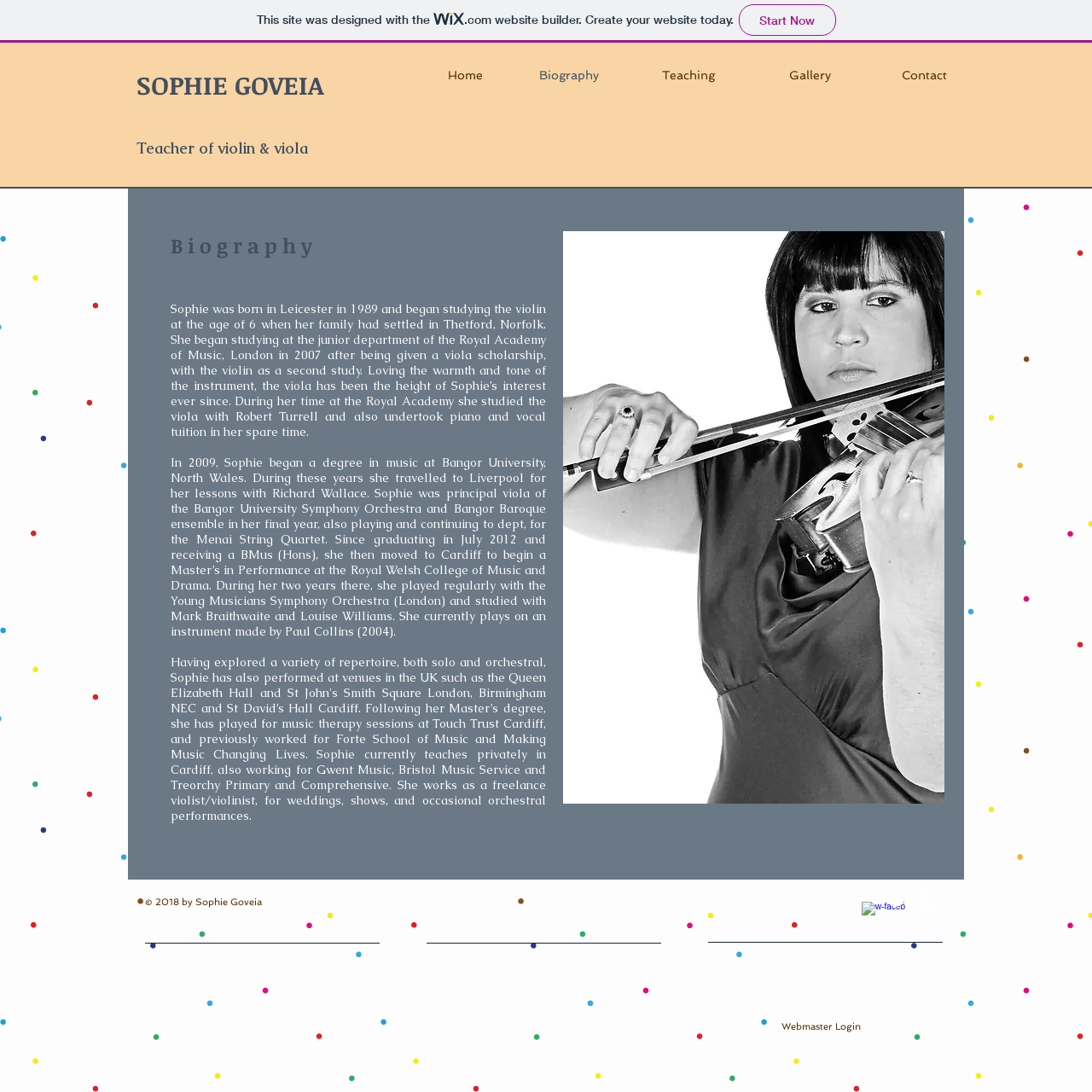What is the year Sophie Goveia graduated with a BMus (Hons)?
Based on the content of the image, thoroughly explain and answer the question.

The biography section states that Sophie Goveia graduated with a BMus (Hons) in July 2012.